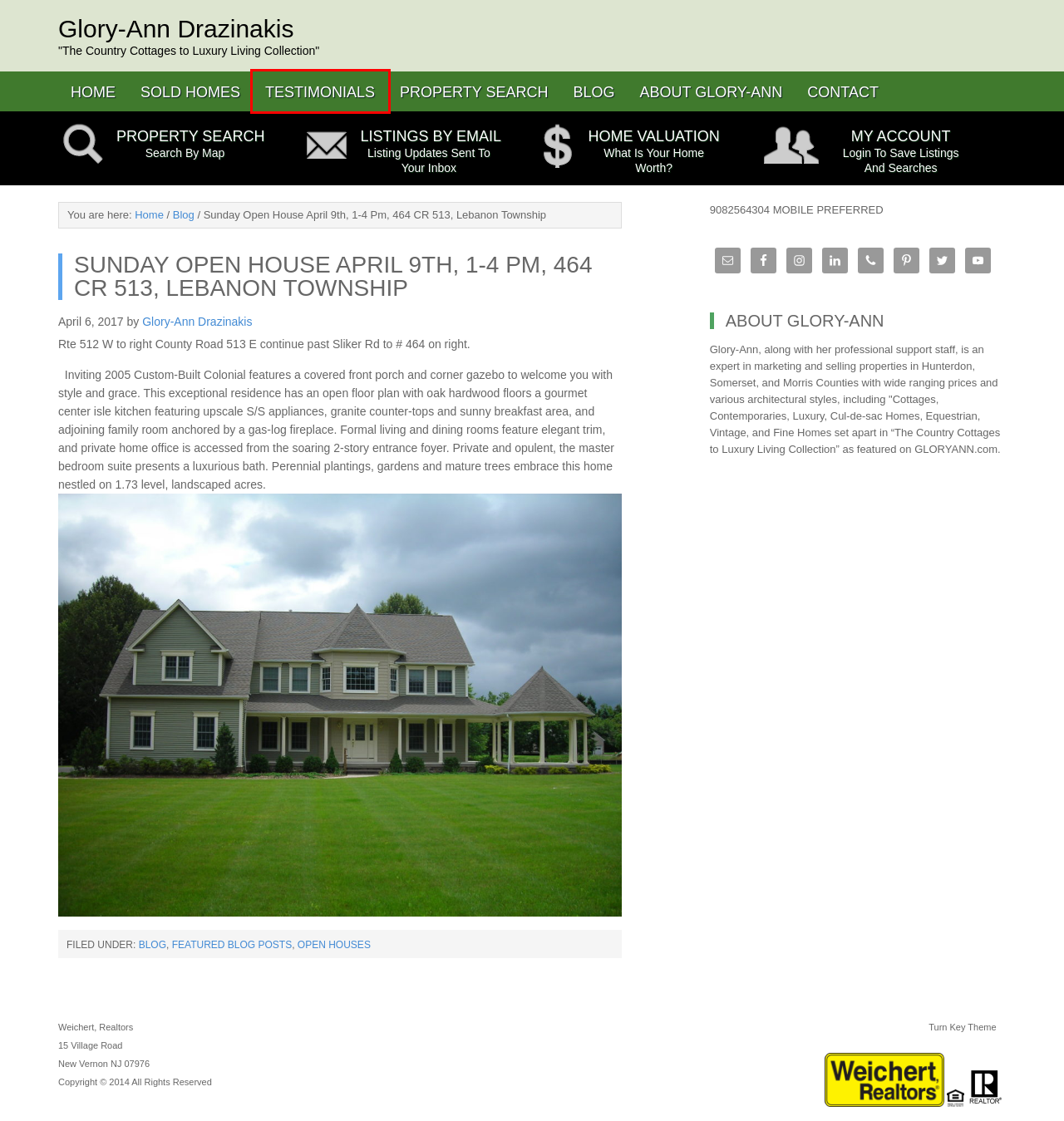Analyze the screenshot of a webpage featuring a red rectangle around an element. Pick the description that best fits the new webpage after interacting with the element inside the red bounding box. Here are the candidates:
A. Glory-Ann Drazinakis - "The Country Cottages to Luxury Living Collection"
B. Buyer and Seller Testimonials - Glory-Ann Drazinakis
C. Market Update - Glory-Ann Drazinakis
D. Blog Archives - Glory-Ann Drazinakis
E. Listings - Glory-Ann Drazinakis
F. Contact - Glory-Ann Drazinakis
G. Sold by Glory-Ann - Glory-Ann Drazinakis
H. Blog - Glory-Ann Drazinakis

B